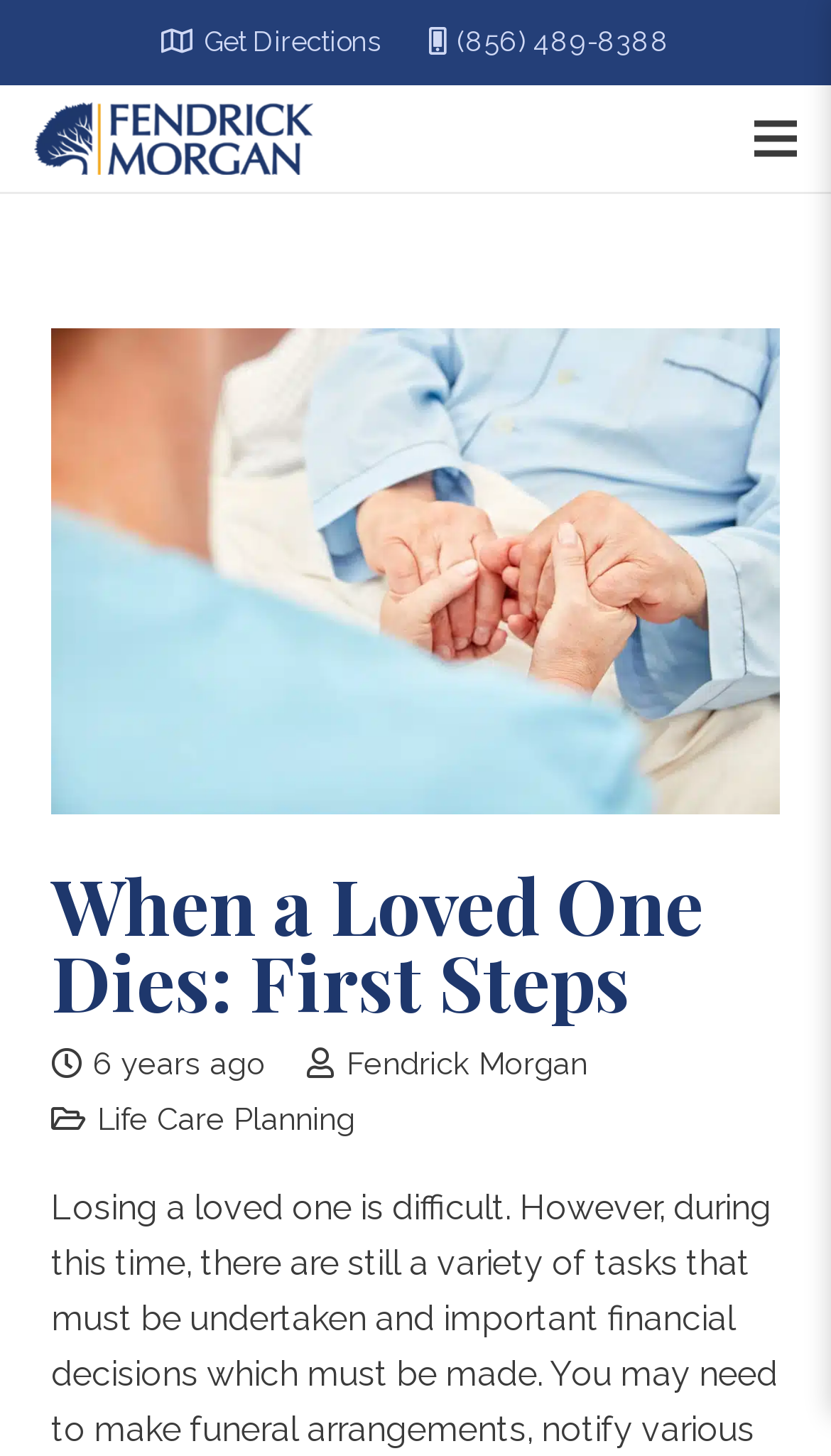Generate the text content of the main heading of the webpage.

When a Loved One Dies: First Steps